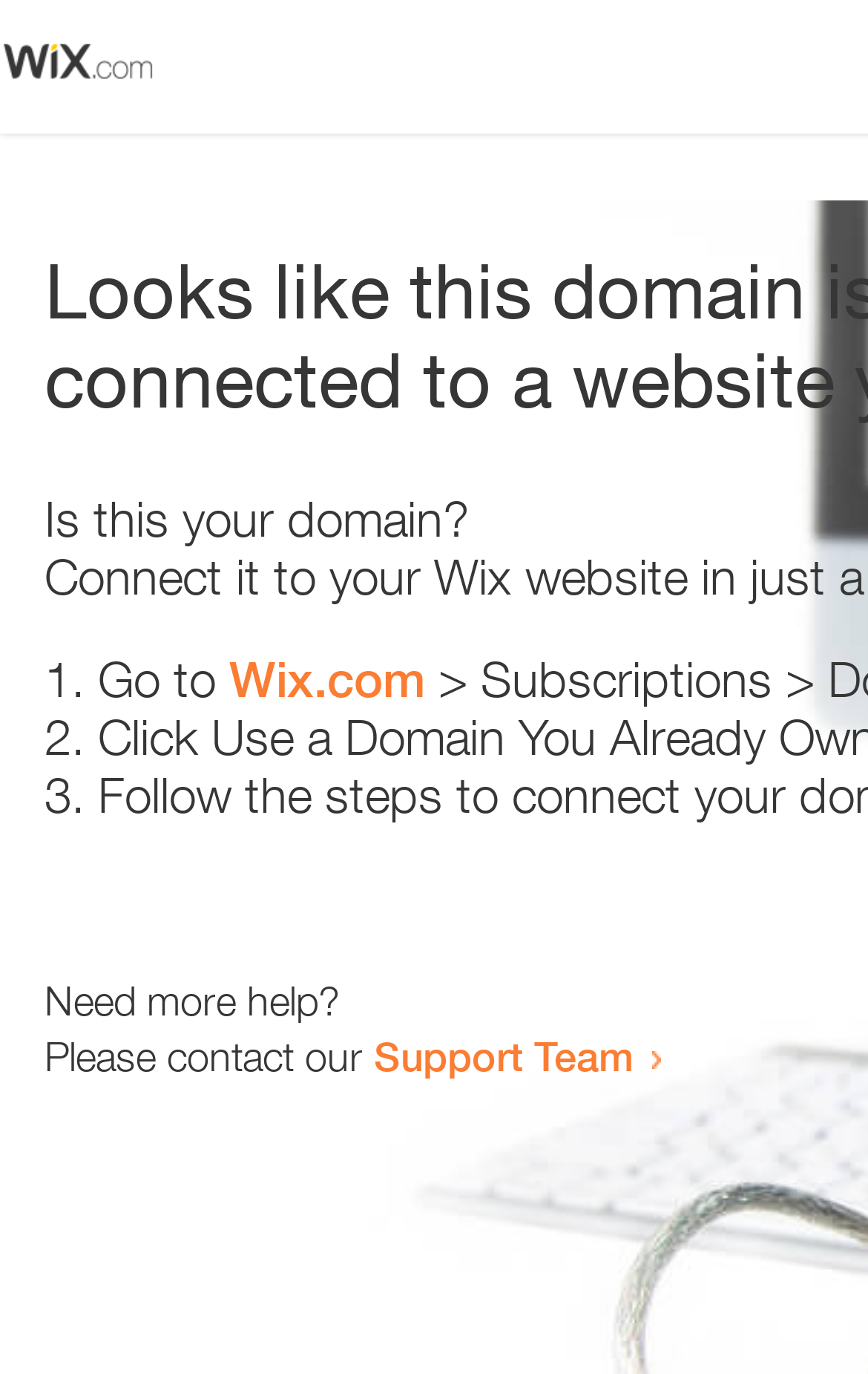Give a concise answer using only one word or phrase for this question:
What is the purpose of the link 'Support Team'?

To contact for help